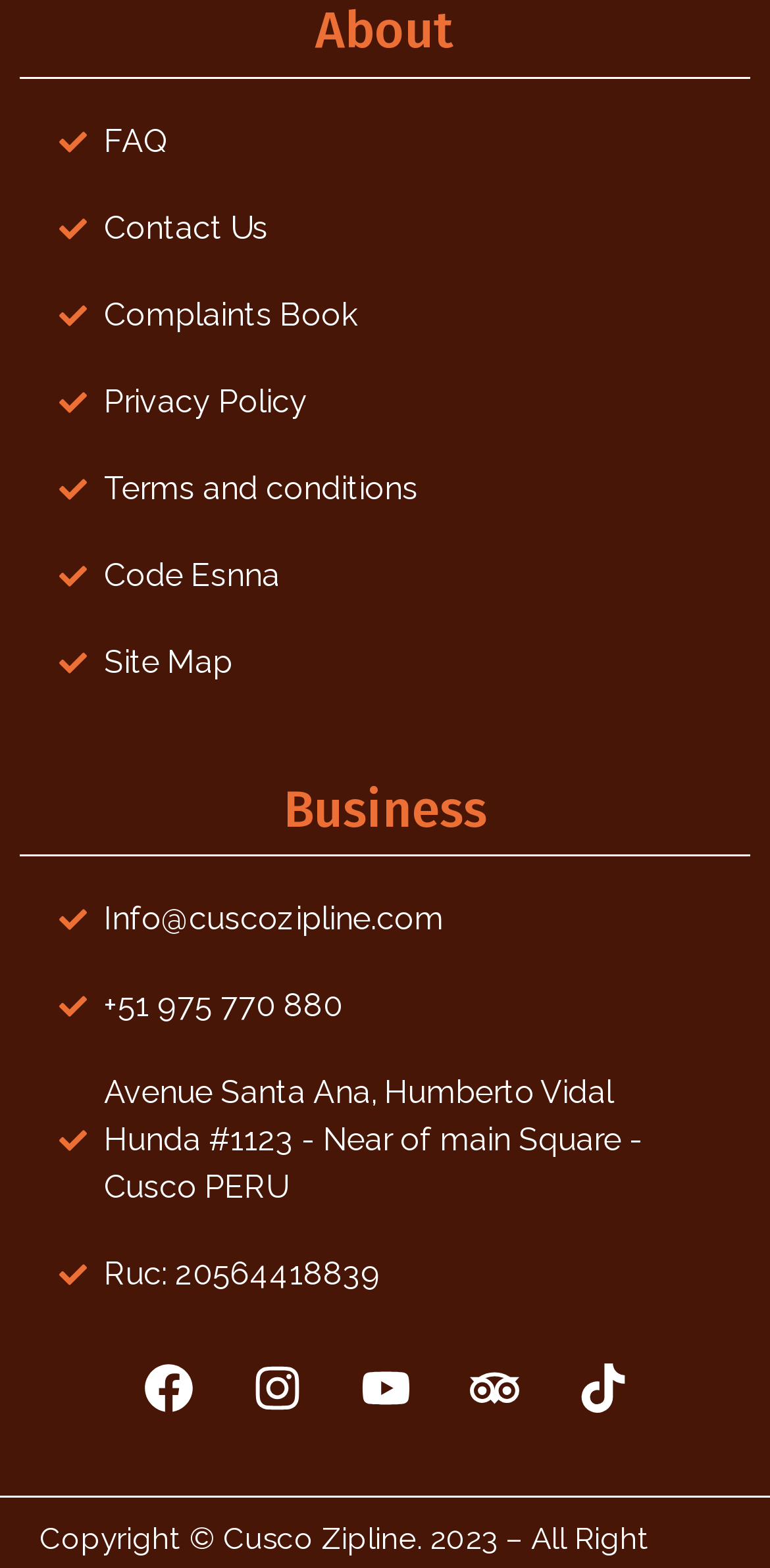Based on the description "Tripadvisor", find the bounding box of the specified UI element.

[0.577, 0.853, 0.705, 0.916]